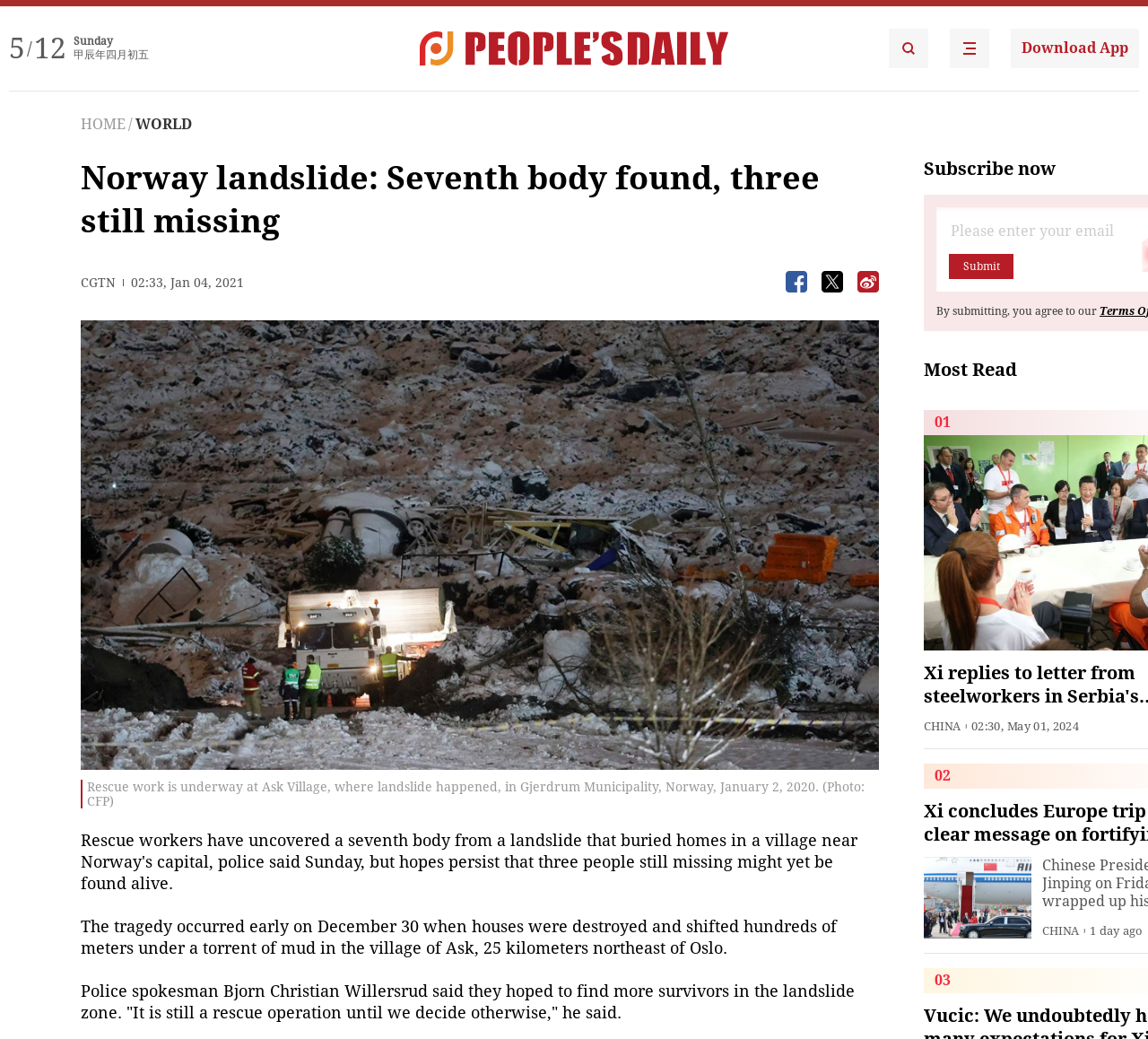What is the name of the news organization?
Based on the image, provide your answer in one word or phrase.

CGTN